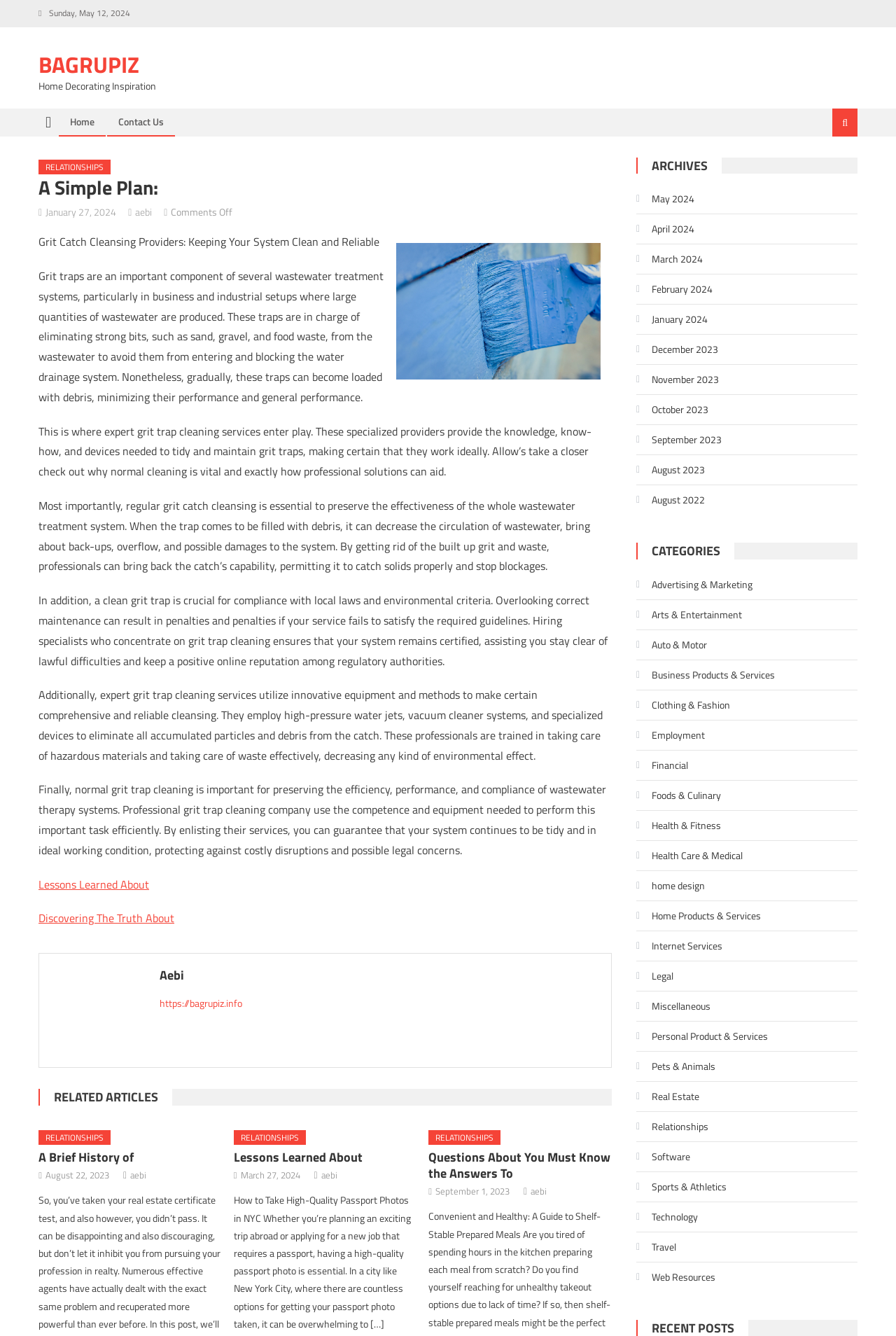Show me the bounding box coordinates of the clickable region to achieve the task as per the instruction: "Read the article 'Grit Catch Cleansing Providers: Keeping Your System Clean and Reliable'".

[0.043, 0.175, 0.423, 0.187]